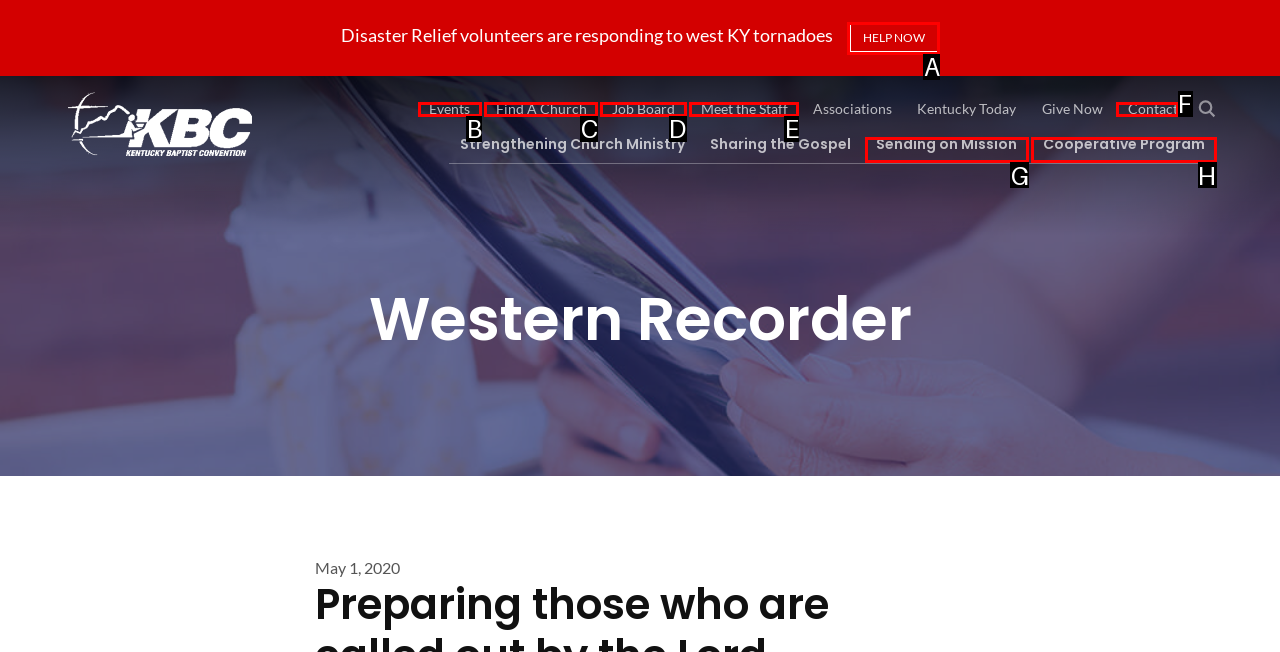Match the option to the description: Cooperative Program
State the letter of the correct option from the available choices.

H